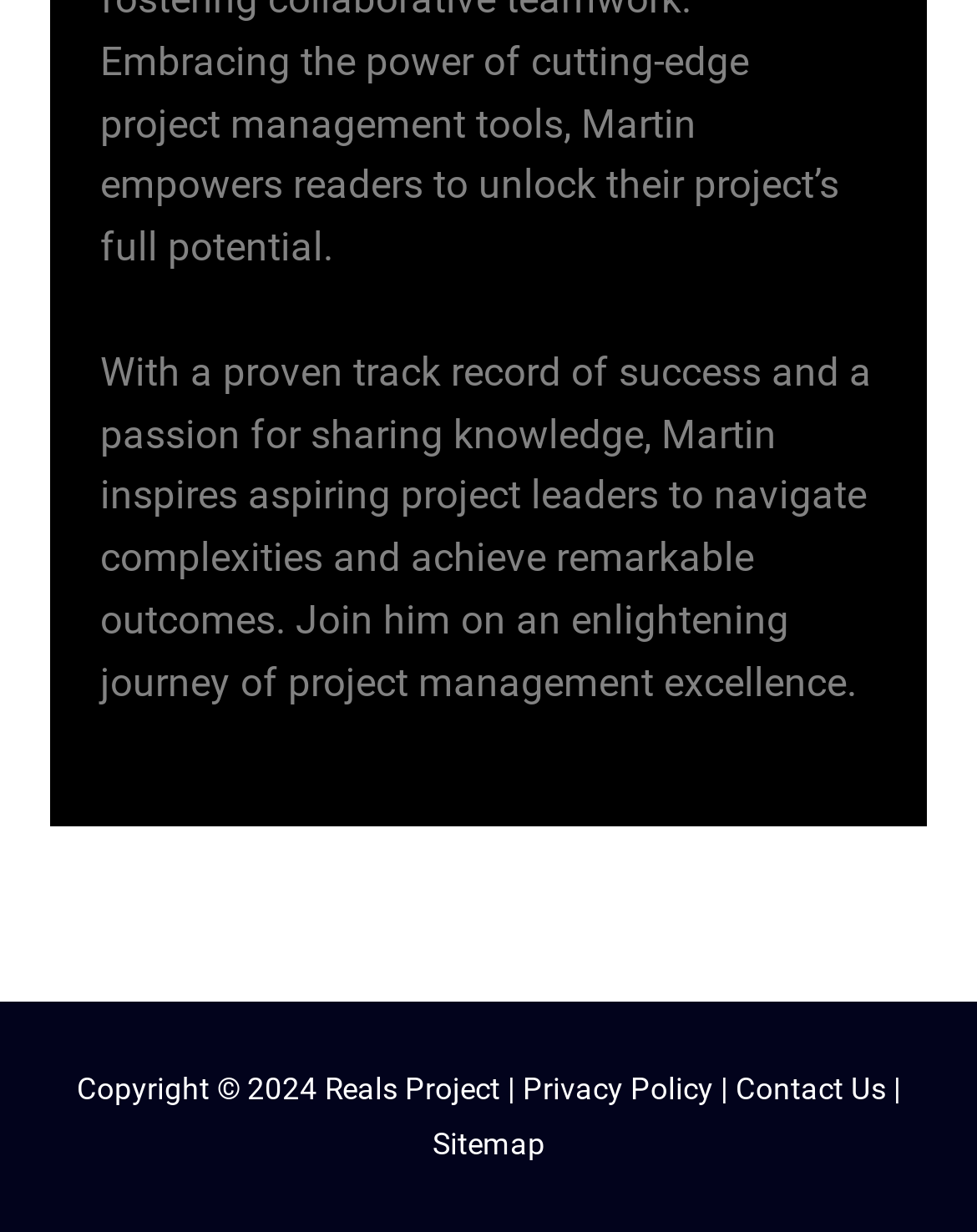Give a one-word or one-phrase response to the question:
What is the year of the copyright?

2024